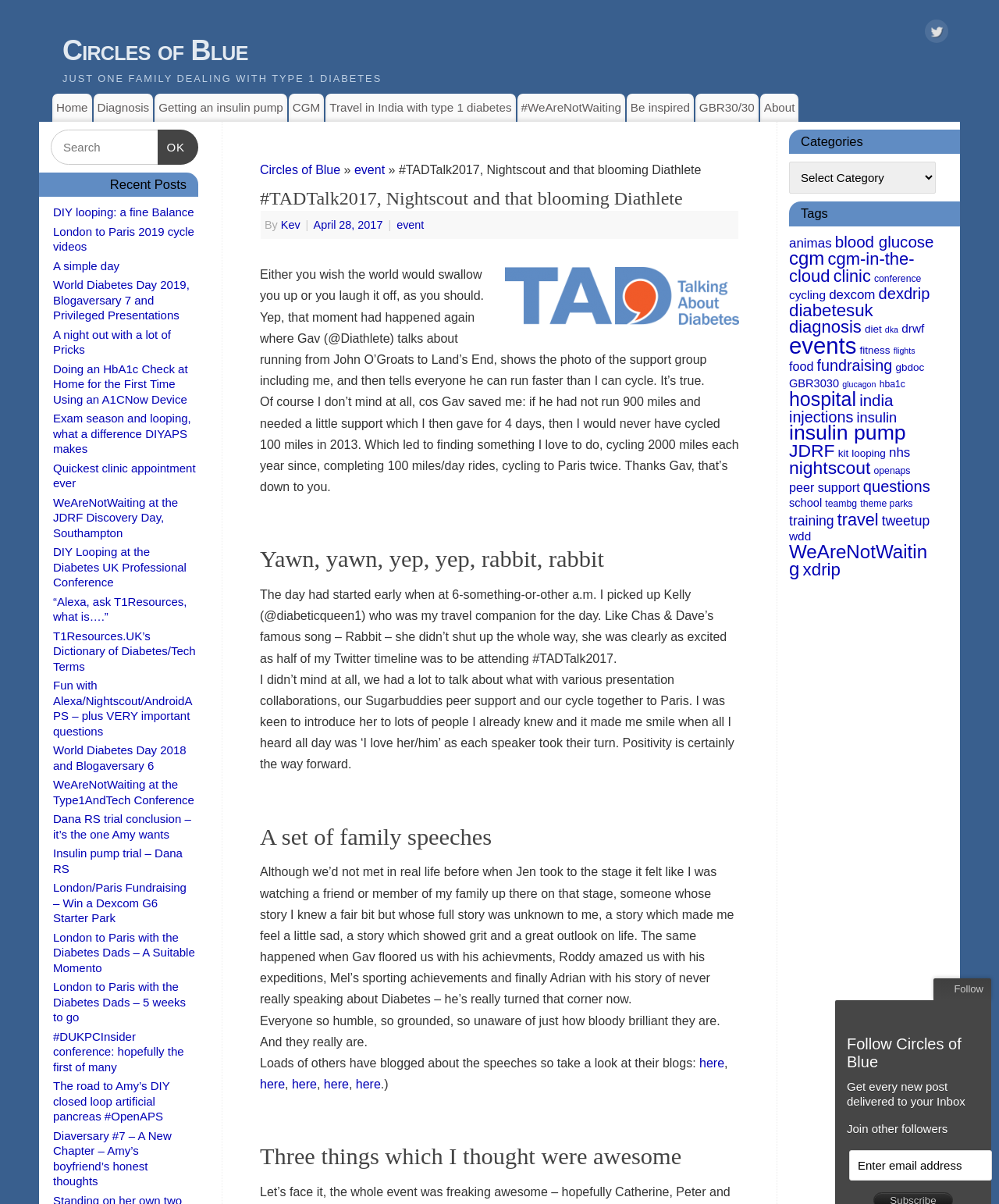What is the author of the article?
Using the picture, provide a one-word or short phrase answer.

Kev